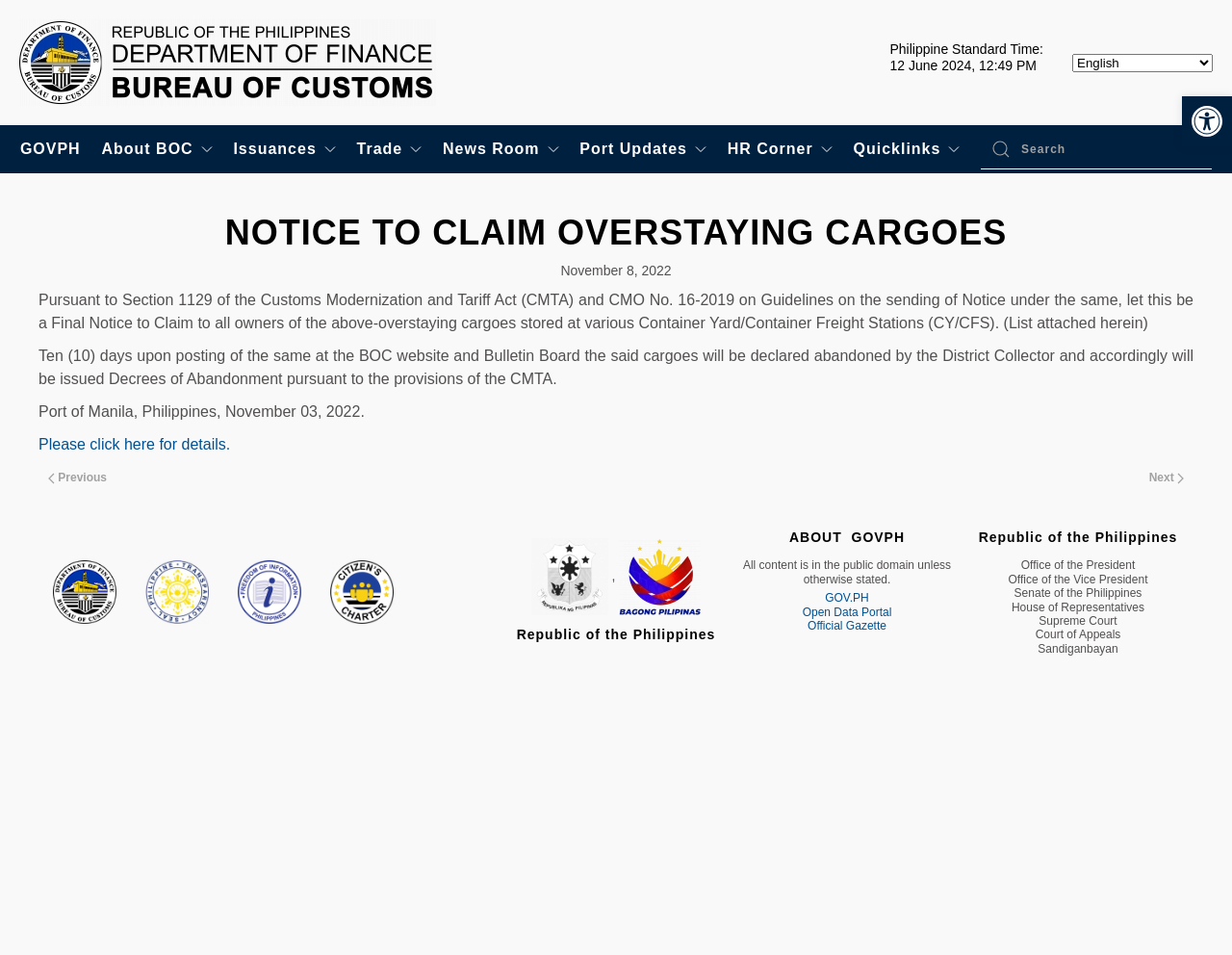Given the element description Office of the President, identify the bounding box coordinates for the UI element on the webpage screenshot. The format should be (top-left x, top-left y, bottom-right x, bottom-right y), with values between 0 and 1.

[0.781, 0.585, 0.969, 0.6]